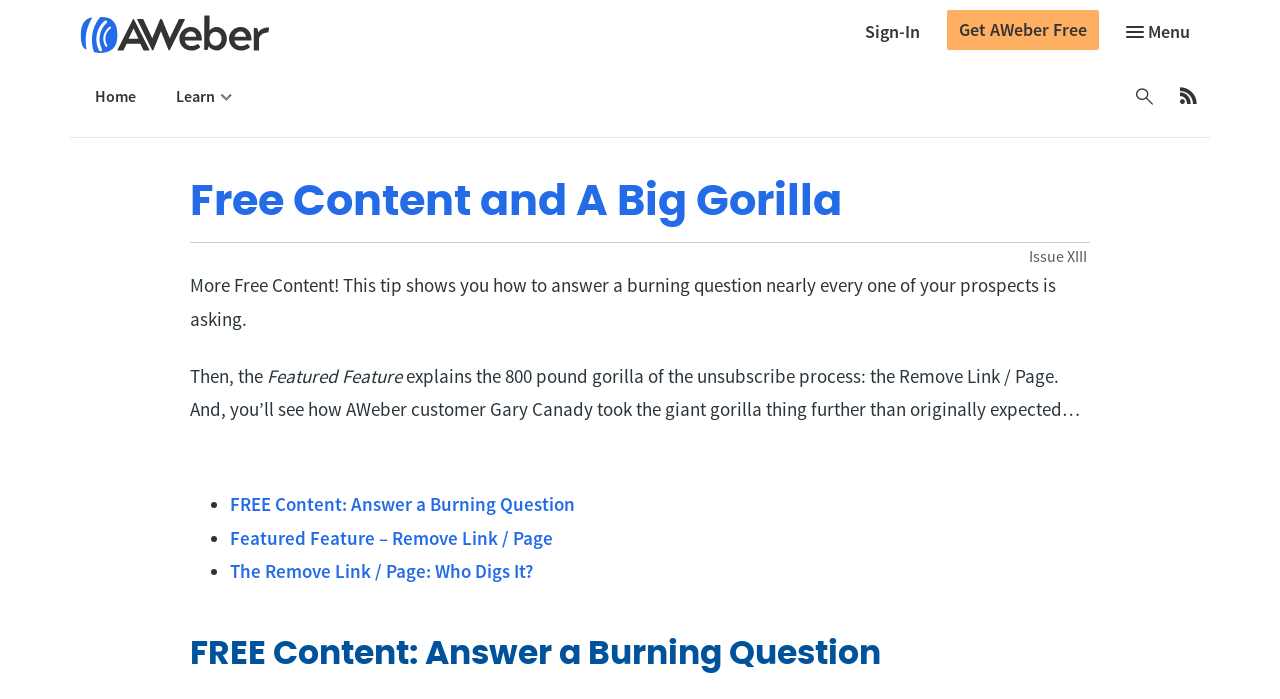Refer to the image and provide a thorough answer to this question:
How many links are provided under the 'FREE Content' section?

The webpage provides three links under the 'FREE Content' section, which are 'Answer a Burning Question', 'Featured Feature – Remove Link / Page', and 'The Remove Link / Page: Who Digs It?'. These links are represented by the link elements with IDs 440, 442, and 444 respectively.